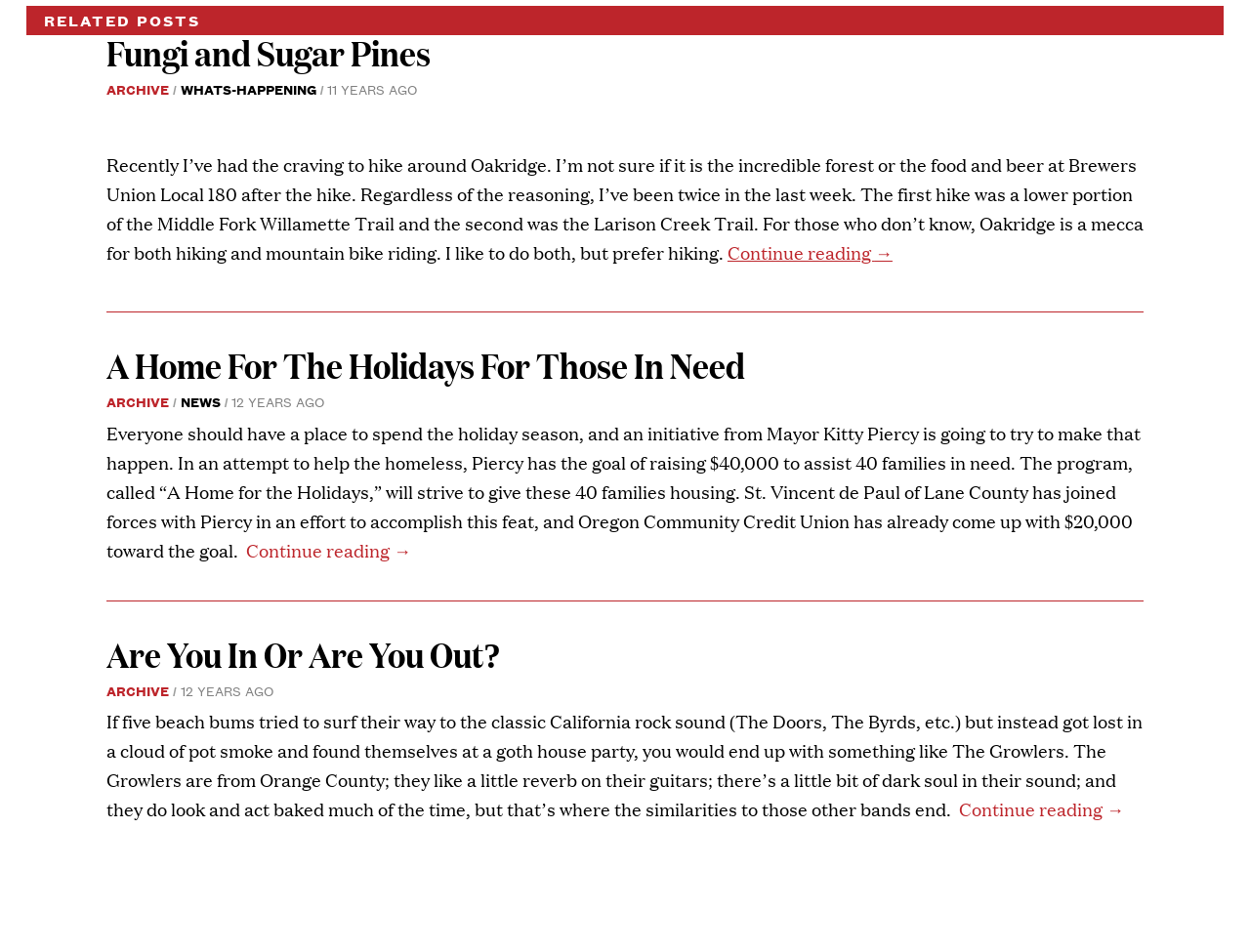Use the details in the image to answer the question thoroughly: 
What is the title of the first article?

I determined the title of the first article by looking at the heading element with the text 'Fungi and Sugar Pines' inside the first article element.